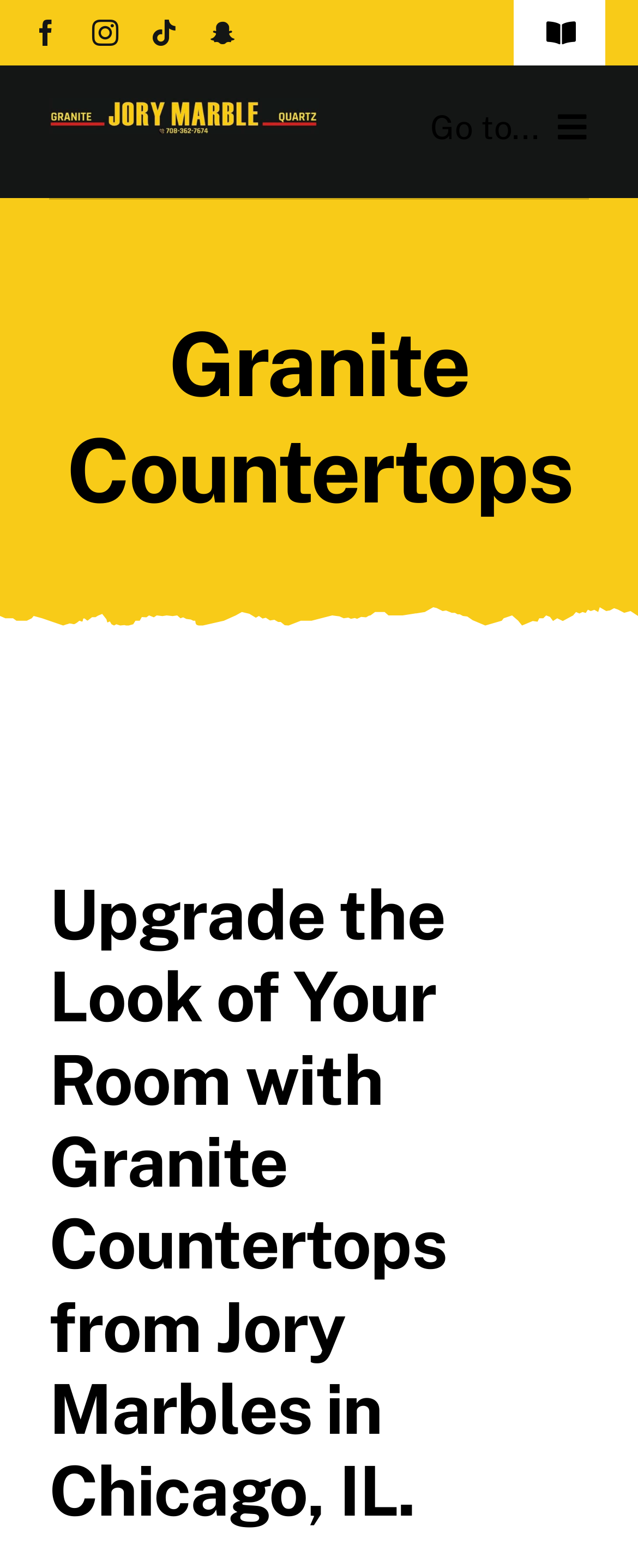Locate the bounding box coordinates of the element to click to perform the following action: 'Toggle the navigation menu'. The coordinates should be given as four float values between 0 and 1, in the form of [left, top, right, bottom].

[0.805, 0.0, 0.949, 0.042]